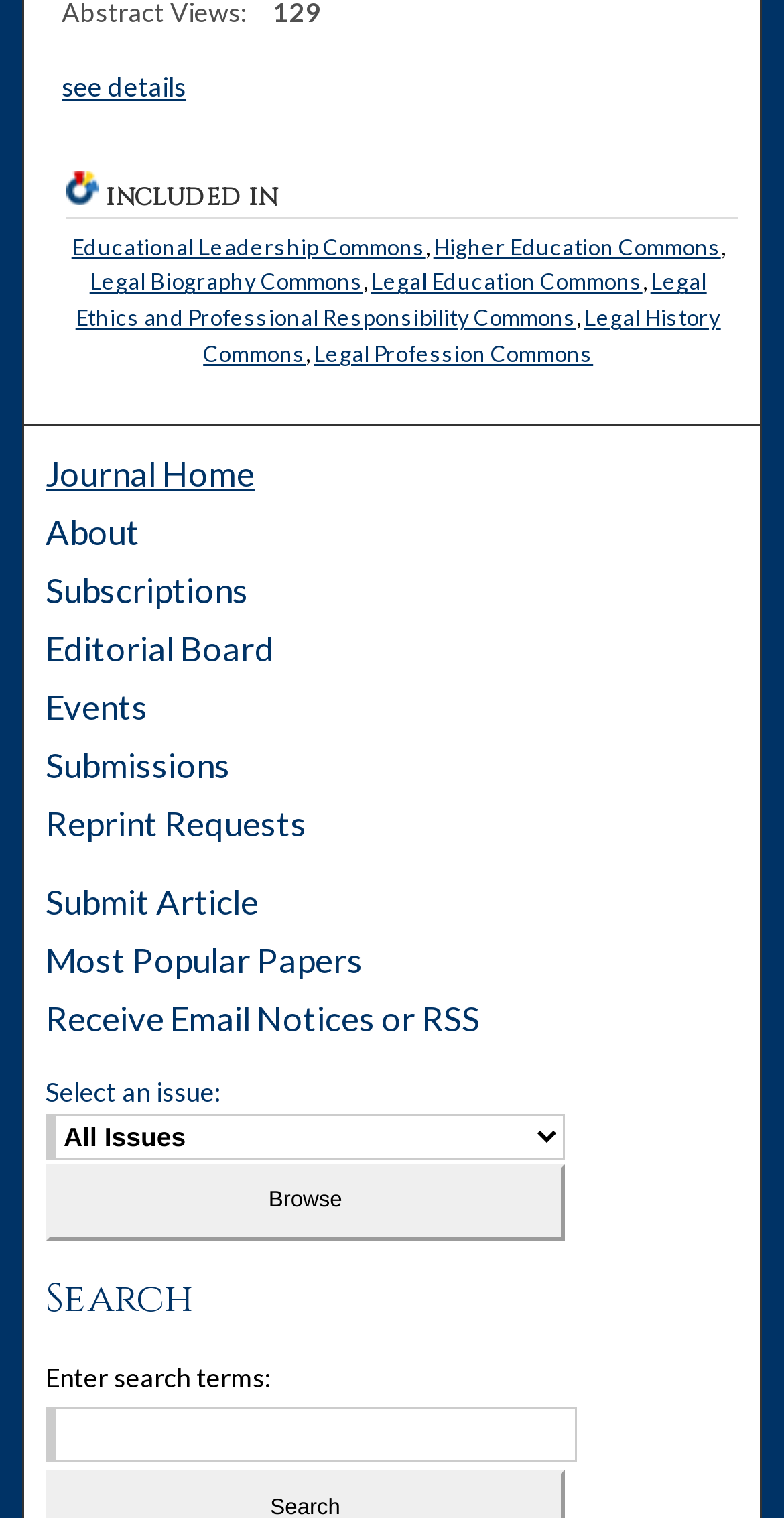From the webpage screenshot, predict the bounding box of the UI element that matches this description: "Submissions".

[0.058, 0.49, 0.942, 0.518]